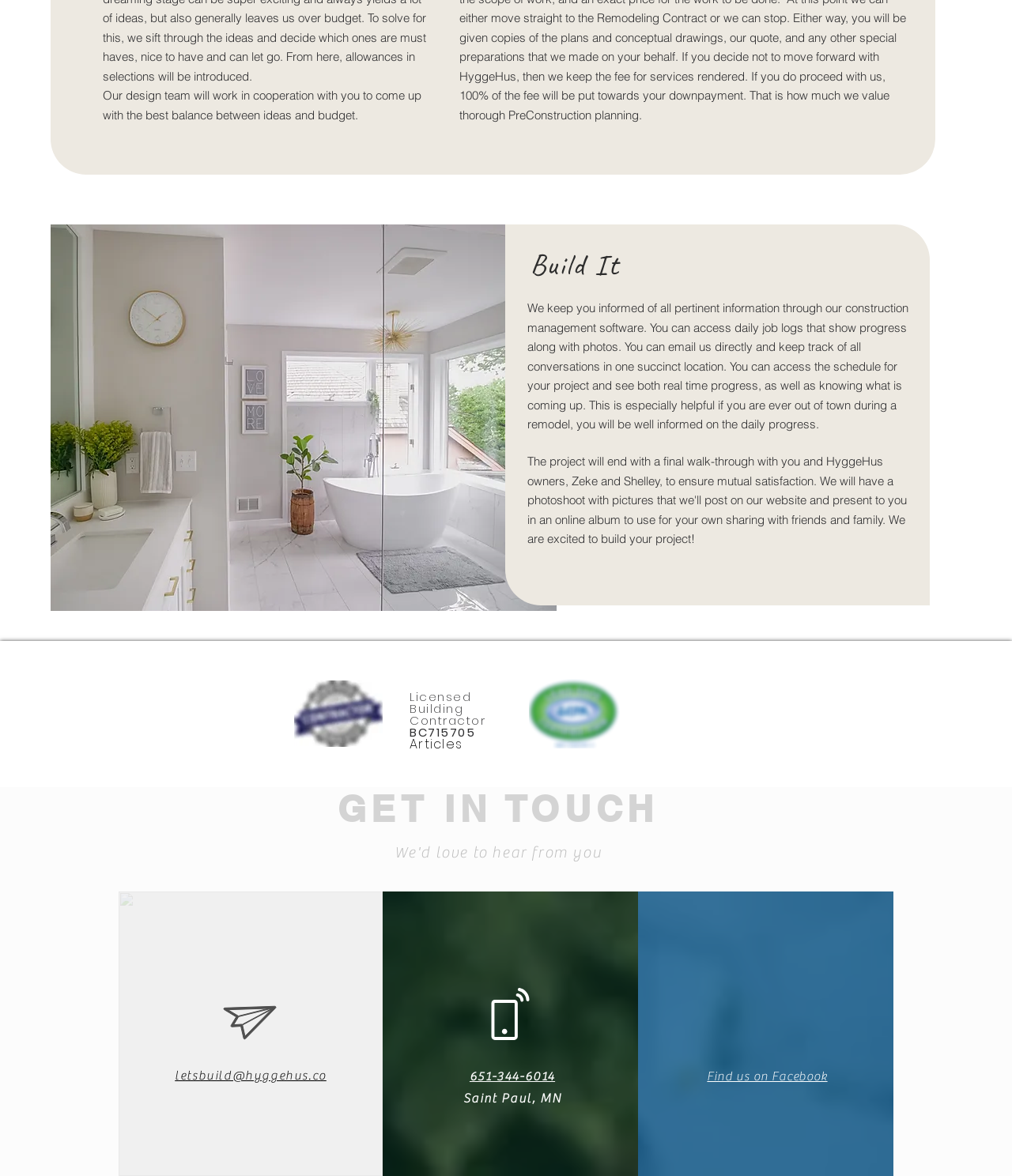What social media platform is the company on?
Please answer the question with as much detail and depth as you can.

The 'Social Bar' list contains a 'White Facebook Icon', indicating that the company has a presence on Facebook, and the link 'Find us on Facebook' further confirms this.